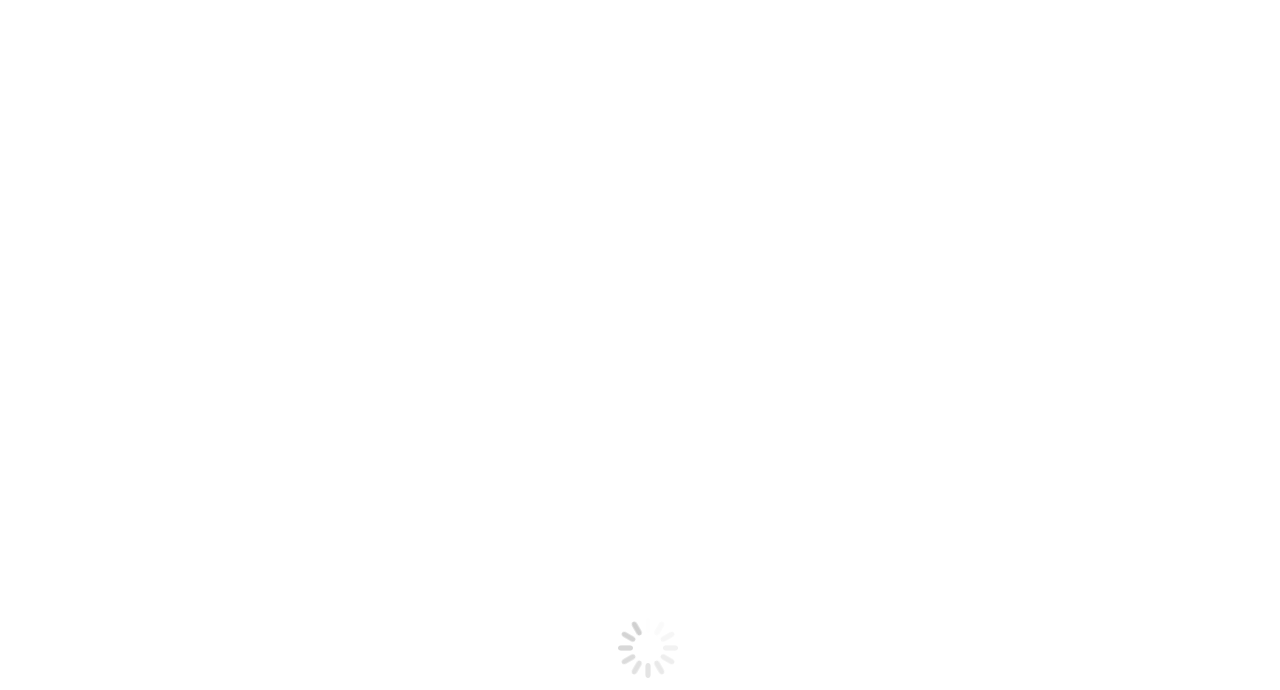Provide a short answer using a single word or phrase for the following question: 
What is the theme of Pride Weekend at Tracks?

Awakening